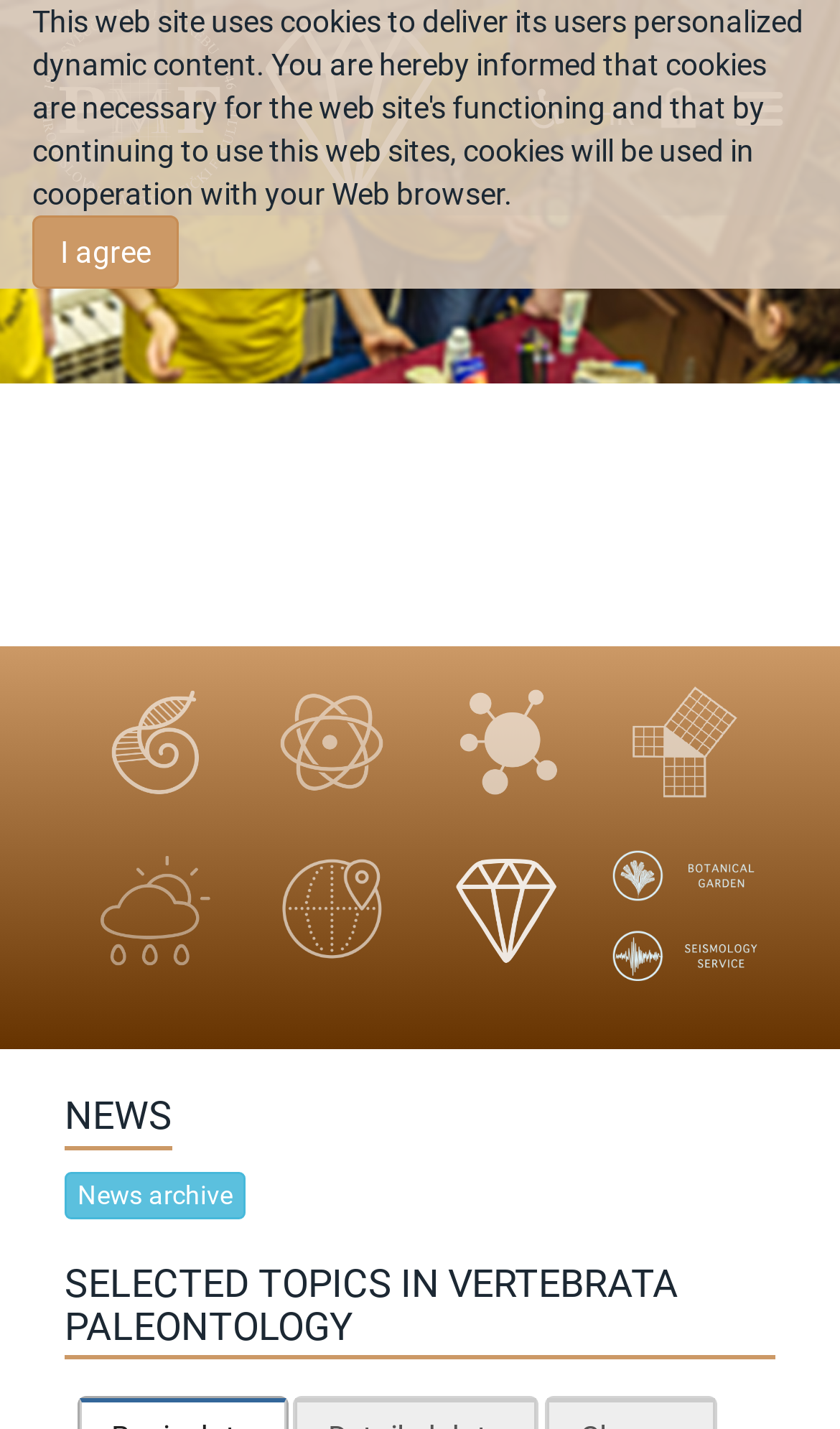How many links are there in the top section of the webpage?
Use the screenshot to answer the question with a single word or phrase.

4